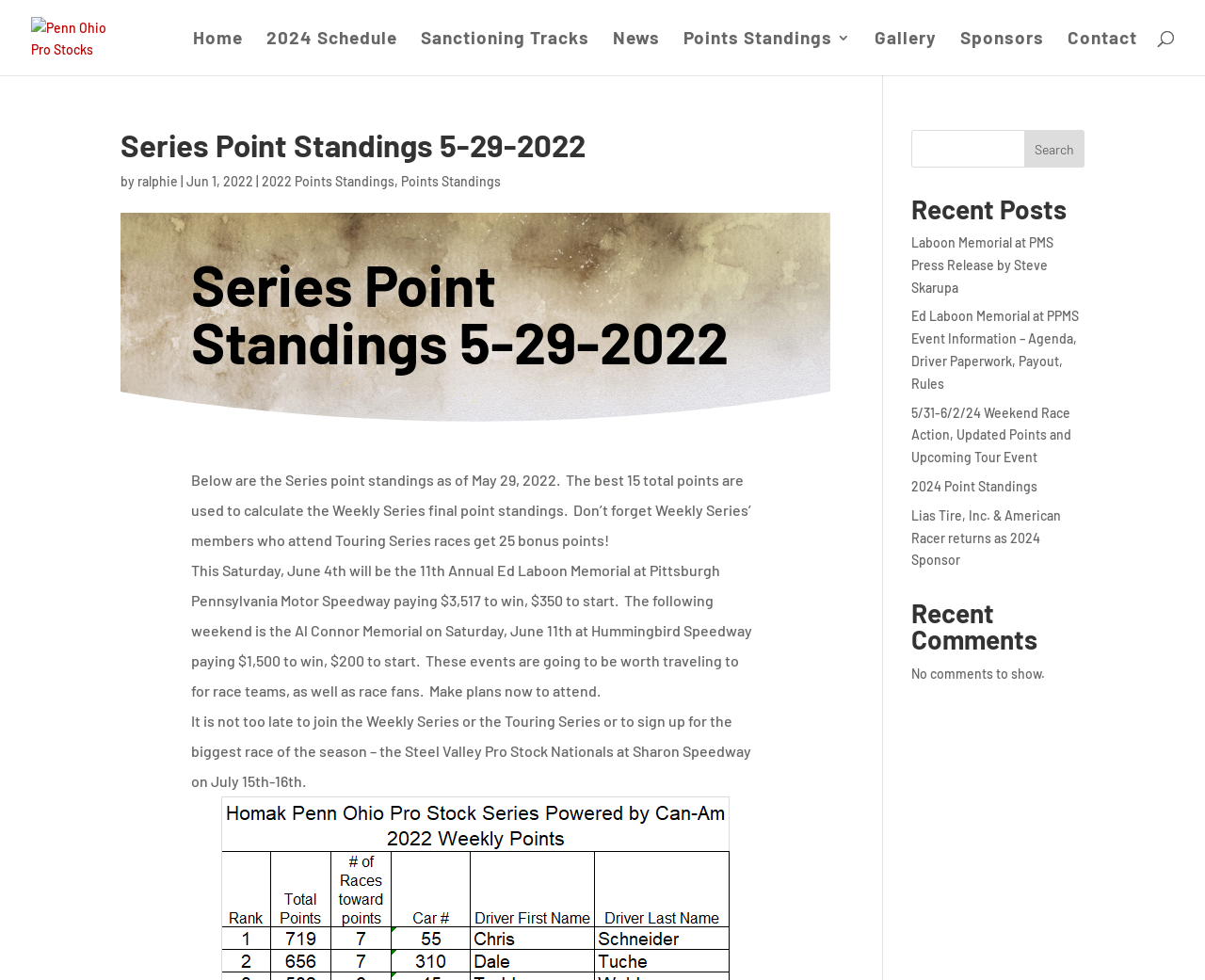Find the bounding box coordinates for the element described here: "Sanctioning Tracks".

[0.349, 0.032, 0.489, 0.077]